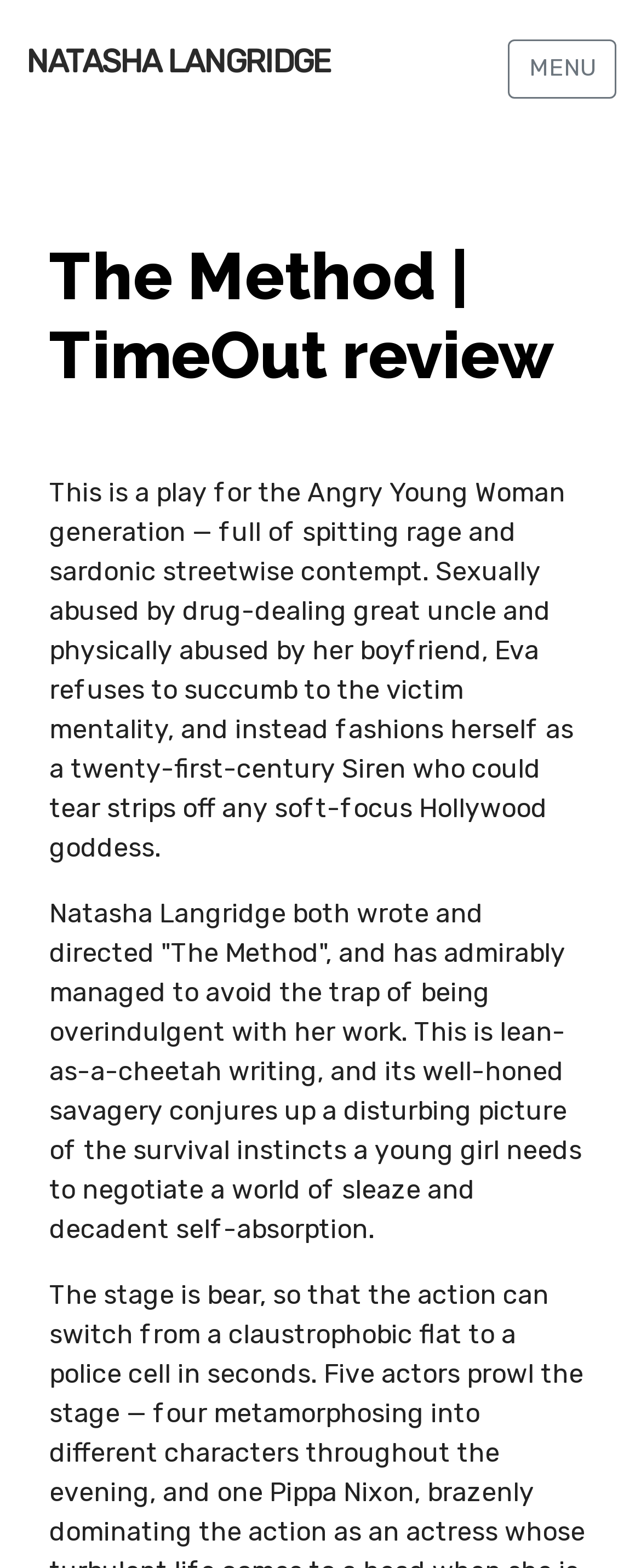Extract the bounding box coordinates for the UI element described by the text: "Menu". The coordinates should be in the form of [left, top, right, bottom] with values between 0 and 1.

[0.792, 0.025, 0.962, 0.063]